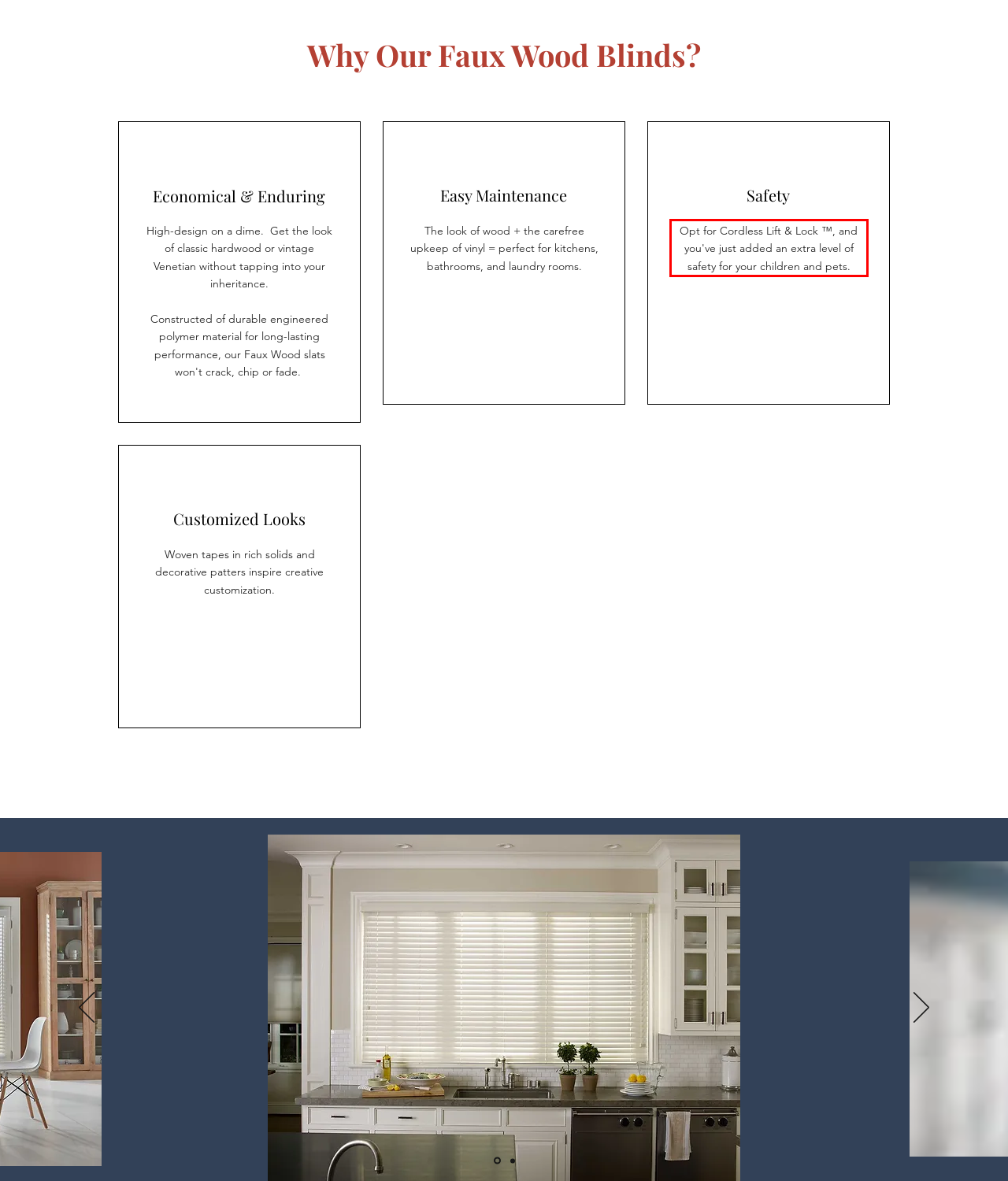Given a screenshot of a webpage with a red bounding box, extract the text content from the UI element inside the red bounding box.

Opt for Cordless Lift & Lock ™, and you've just added an extra level of safety for your children and pets.